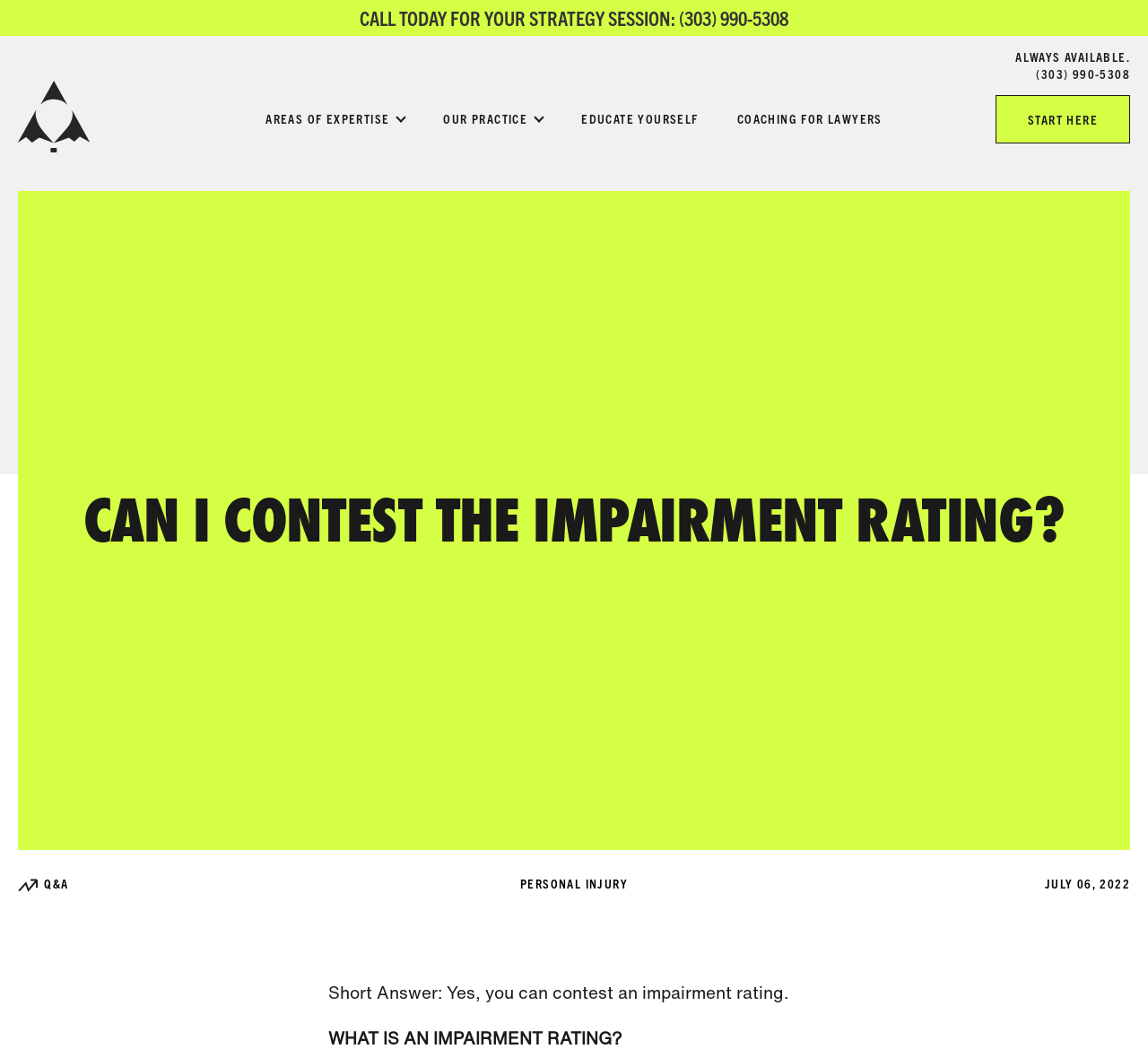What is the main topic of the webpage?
Give a thorough and detailed response to the question.

I determined the main topic by reading the heading 'CAN I CONTEST THE IMPAIRMENT RATING?' which is prominently displayed on the webpage, indicating that the webpage is about impairment rating.